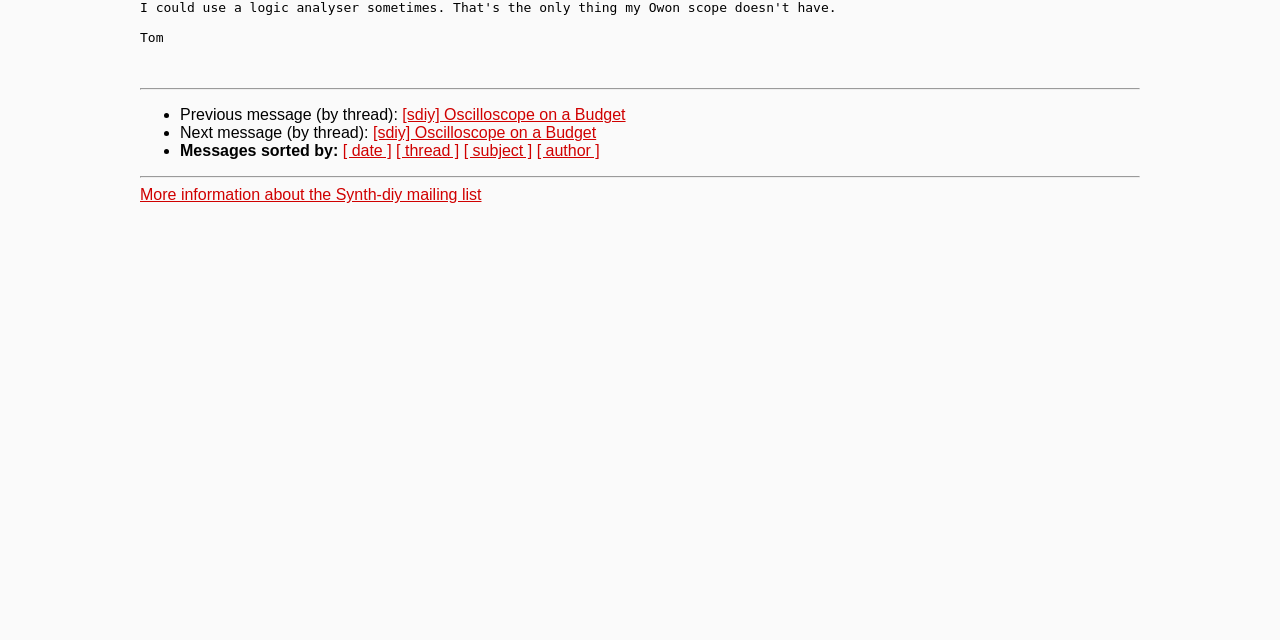Provide the bounding box coordinates of the HTML element described as: "[sdiy] Oscilloscope on a Budget". The bounding box coordinates should be four float numbers between 0 and 1, i.e., [left, top, right, bottom].

[0.314, 0.166, 0.489, 0.193]